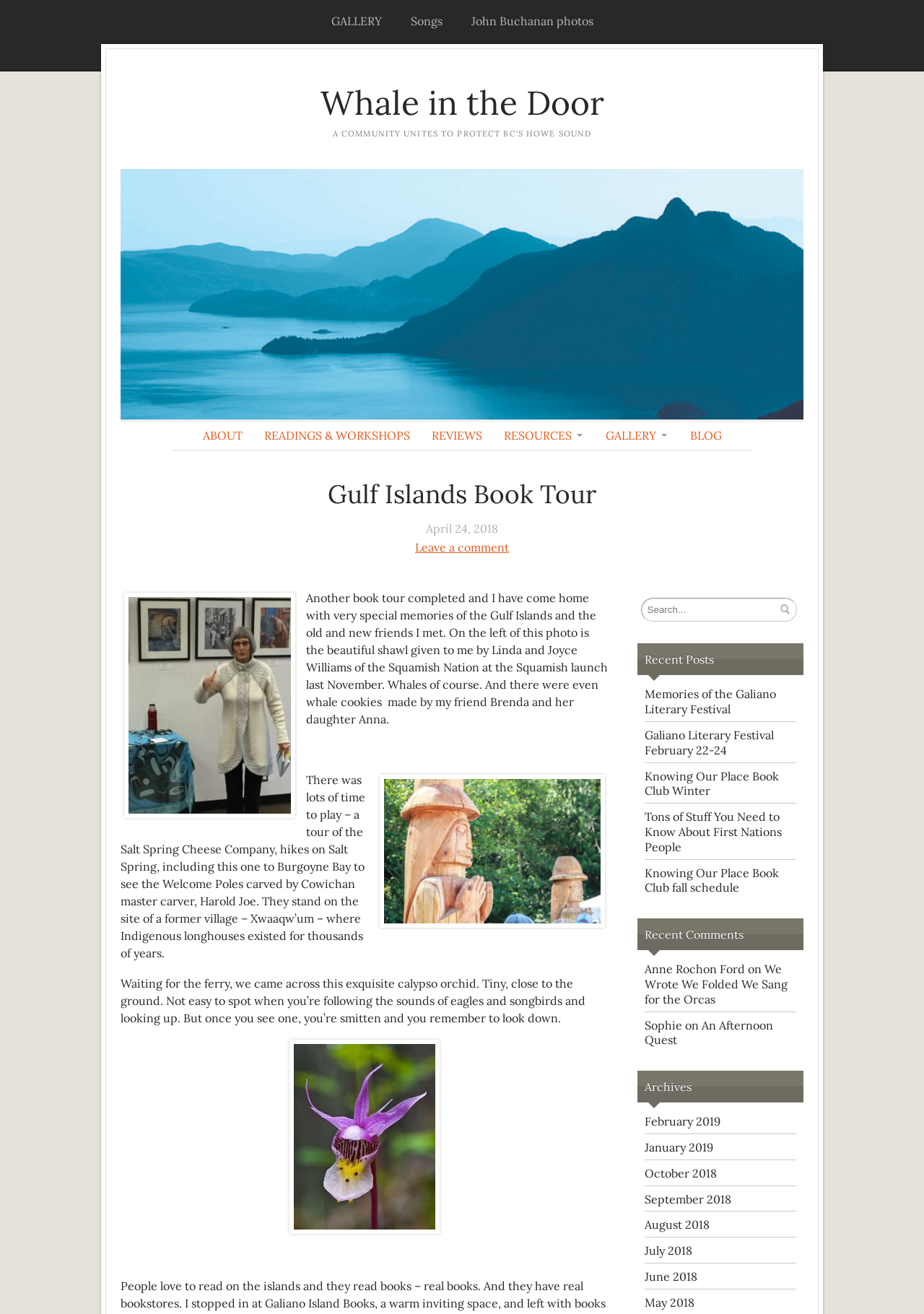Use a single word or phrase to answer the question:
What is the name of the book tour?

Gulf Islands Book Tour